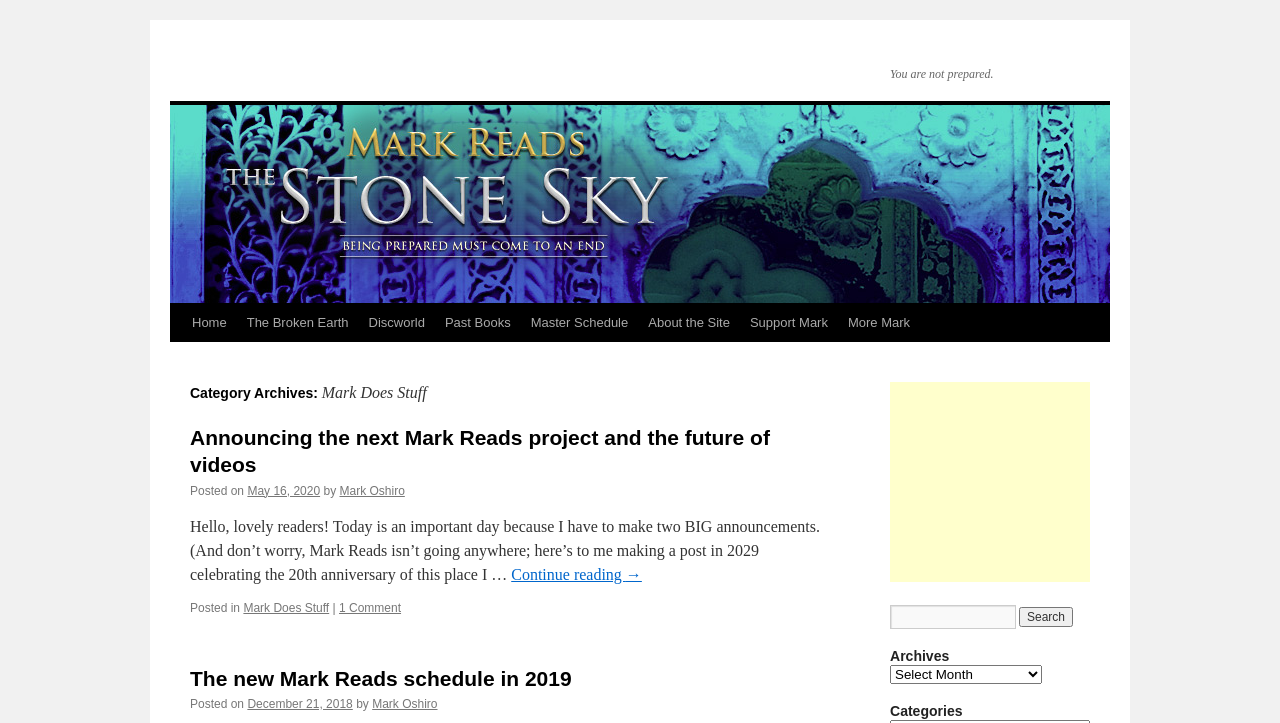Answer the question in a single word or phrase:
What is the category of the first post?

Mark Does Stuff